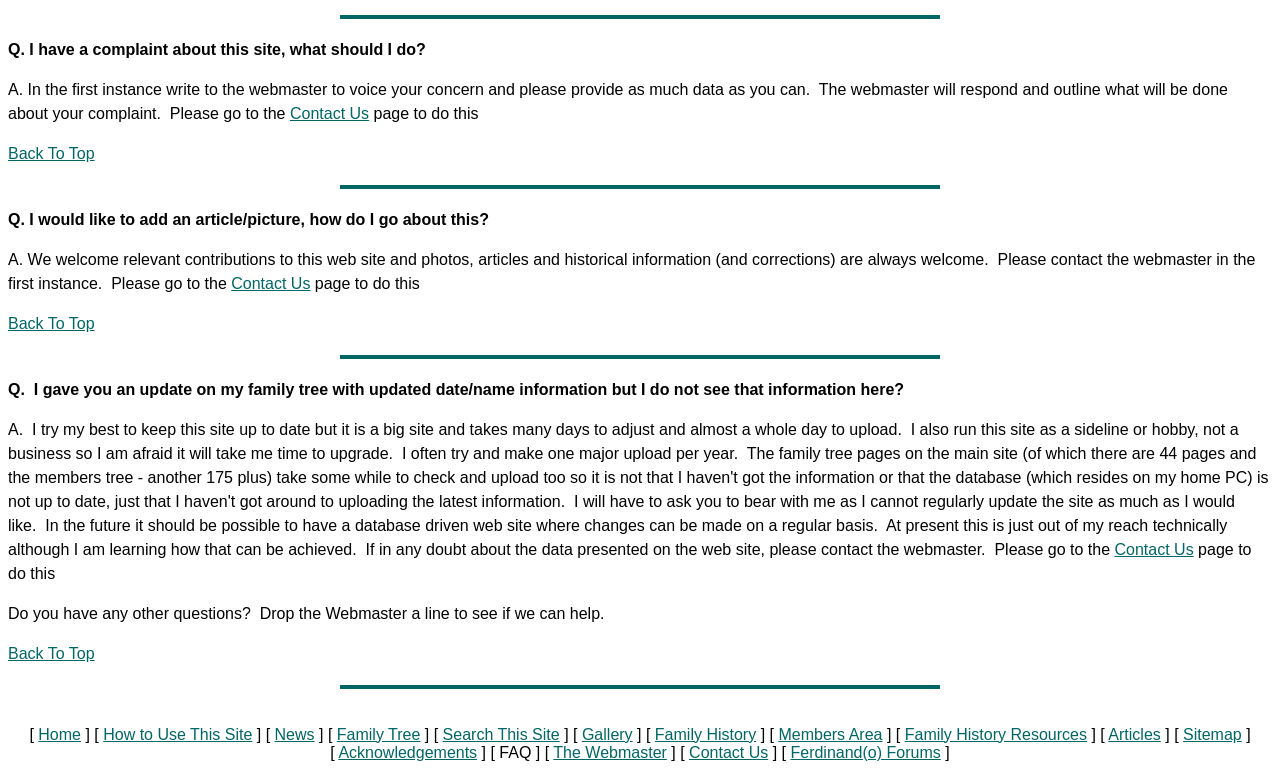What should I do if I have an update on my family tree?
Use the information from the screenshot to give a comprehensive response to the question.

According to the FAQ section, if I have an update on my family tree, I should contact the webmaster, as stated in the question 'Q. I gave you an update on my family tree with updated date/name information but I do not see that information here?'.